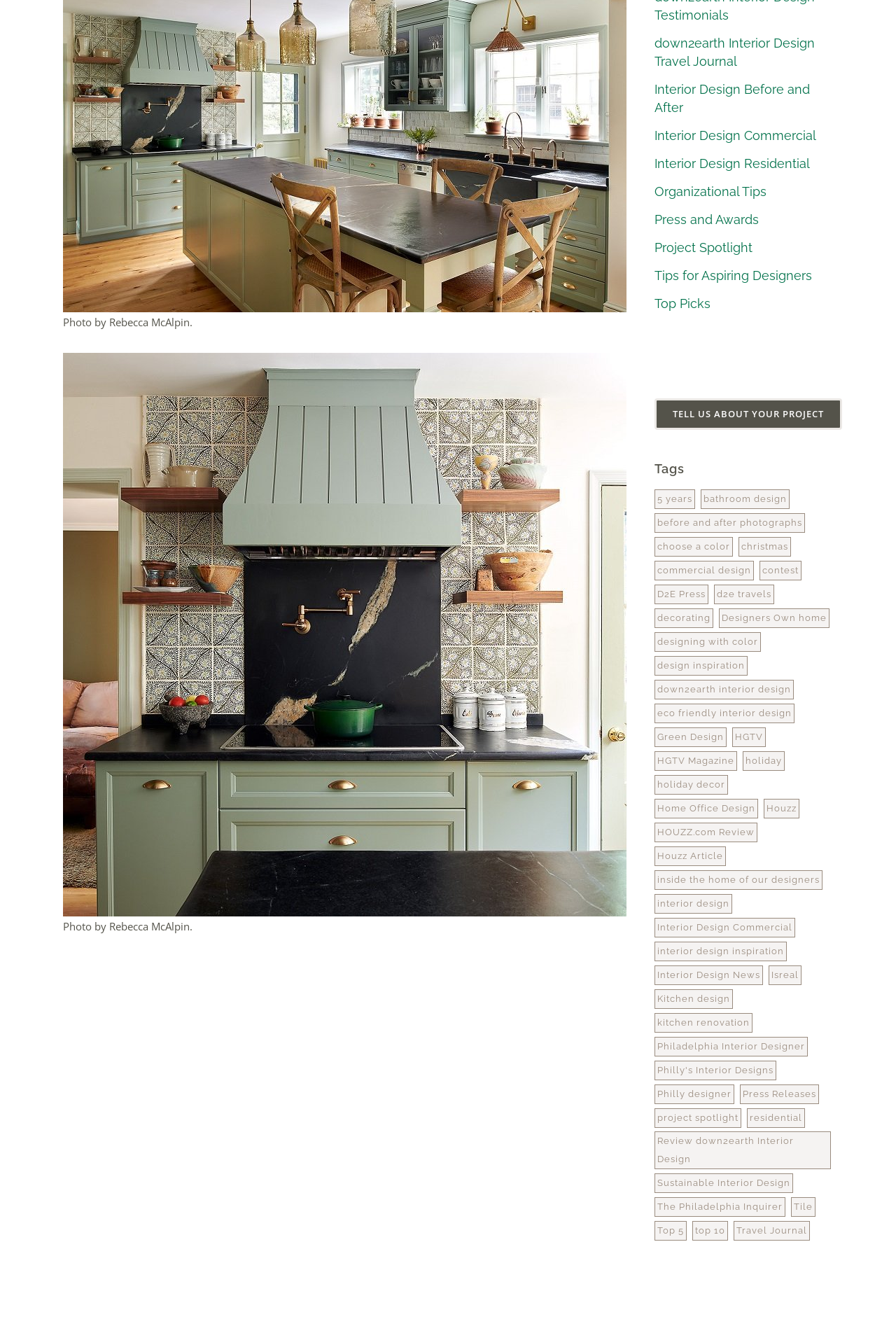How many links are there under the 'Tags' heading?
Based on the visual content, answer with a single word or a brief phrase.

64